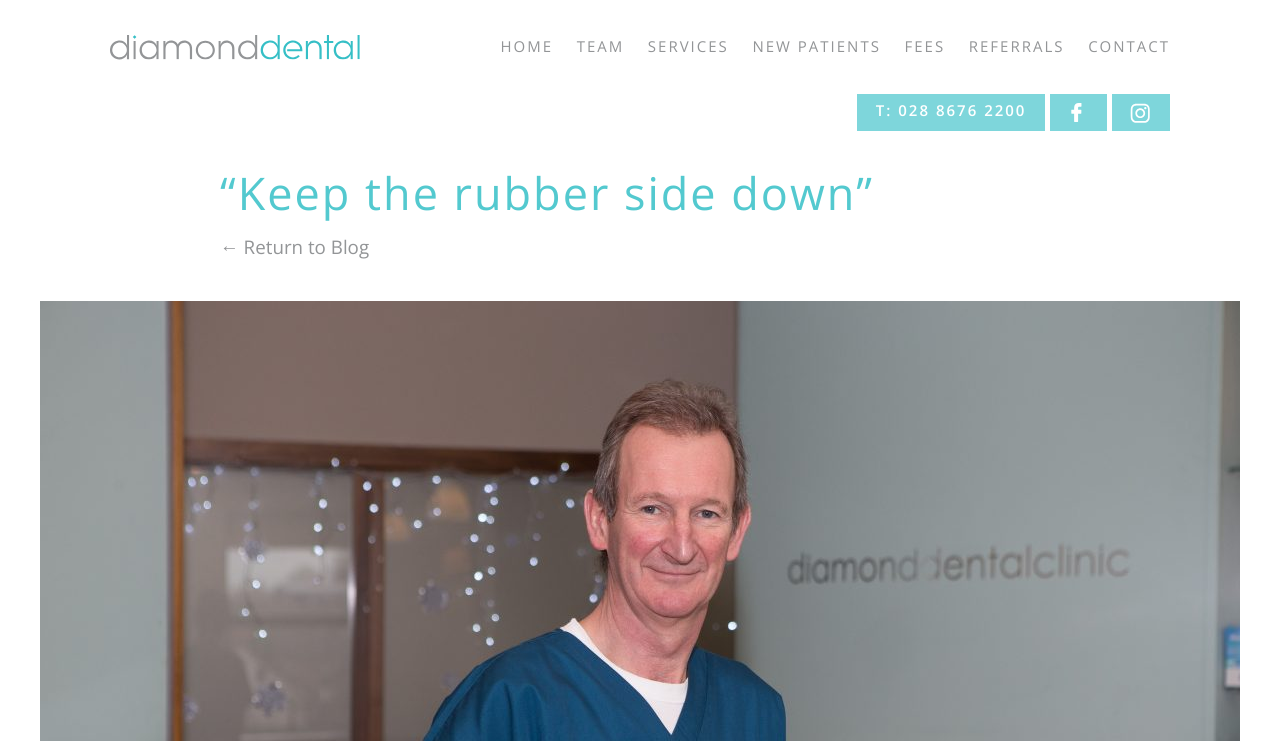Kindly determine the bounding box coordinates for the area that needs to be clicked to execute this instruction: "Call the clinic".

[0.67, 0.125, 0.817, 0.177]